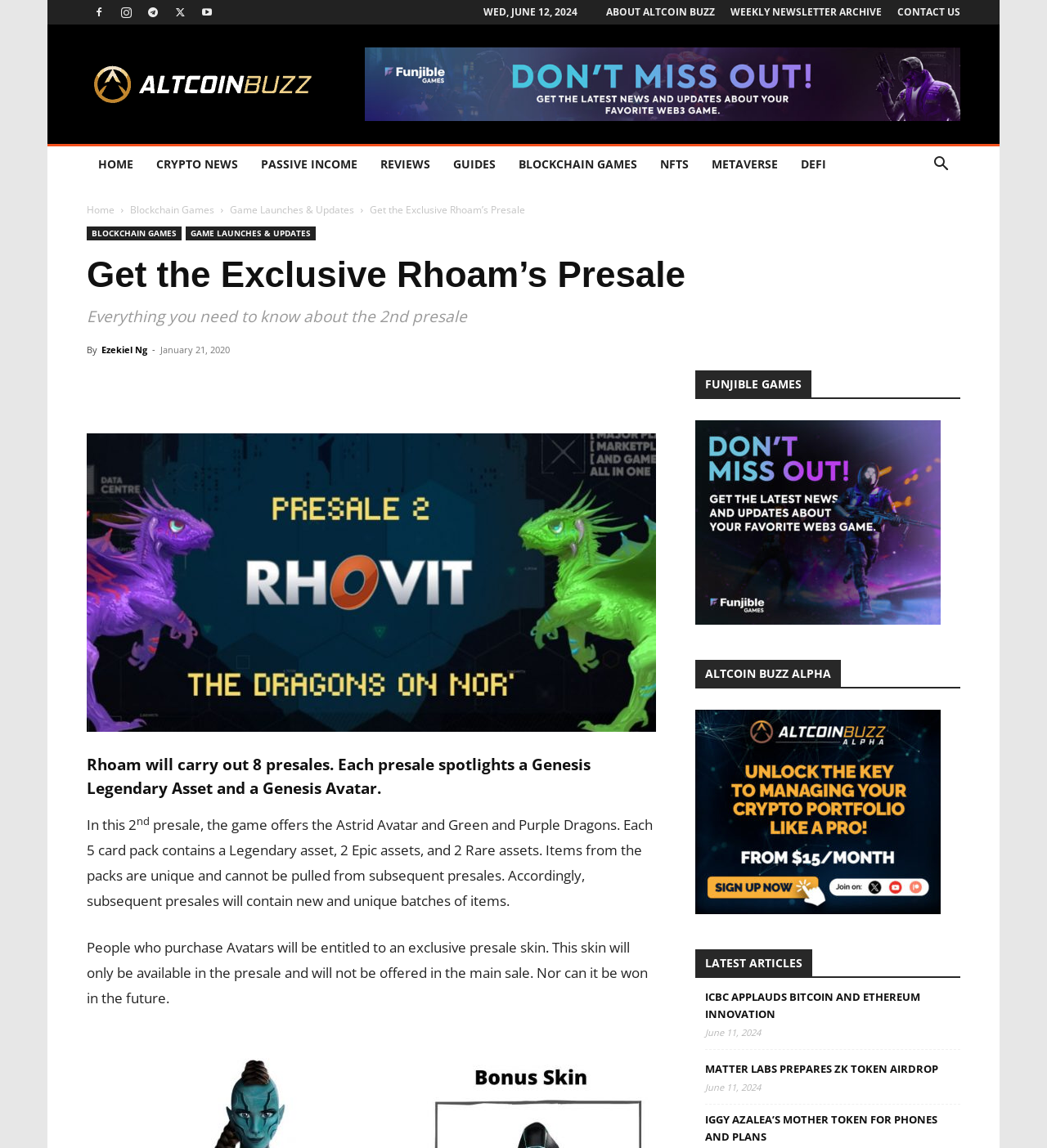Please specify the bounding box coordinates of the area that should be clicked to accomplish the following instruction: "Read about Rhoam: Dragons of Nor". The coordinates should consist of four float numbers between 0 and 1, i.e., [left, top, right, bottom].

[0.083, 0.377, 0.627, 0.637]